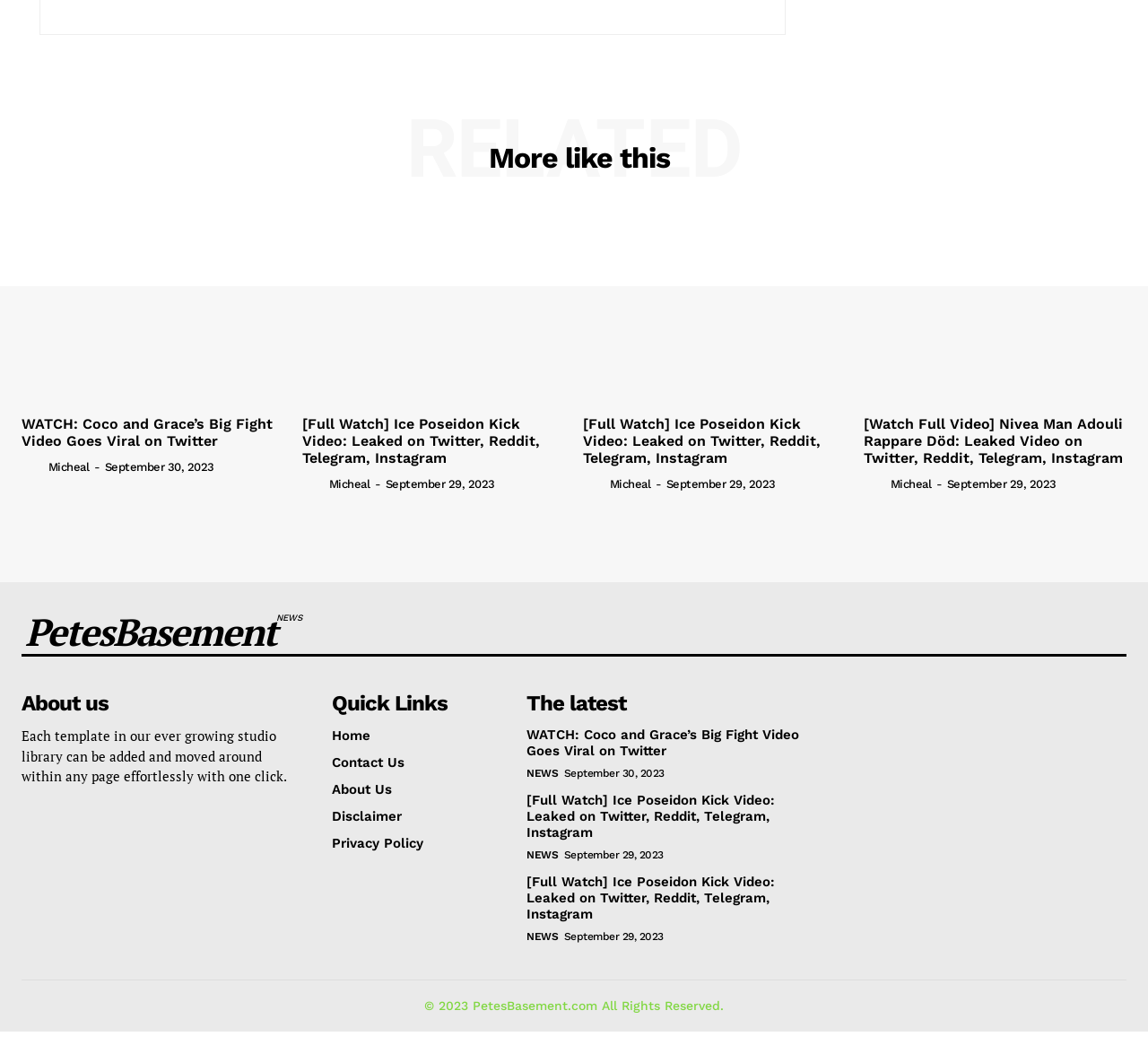Determine the bounding box coordinates for the UI element with the following description: "Privacy Policy". The coordinates should be four float numbers between 0 and 1, represented as [left, top, right, bottom].

[0.289, 0.814, 0.368, 0.829]